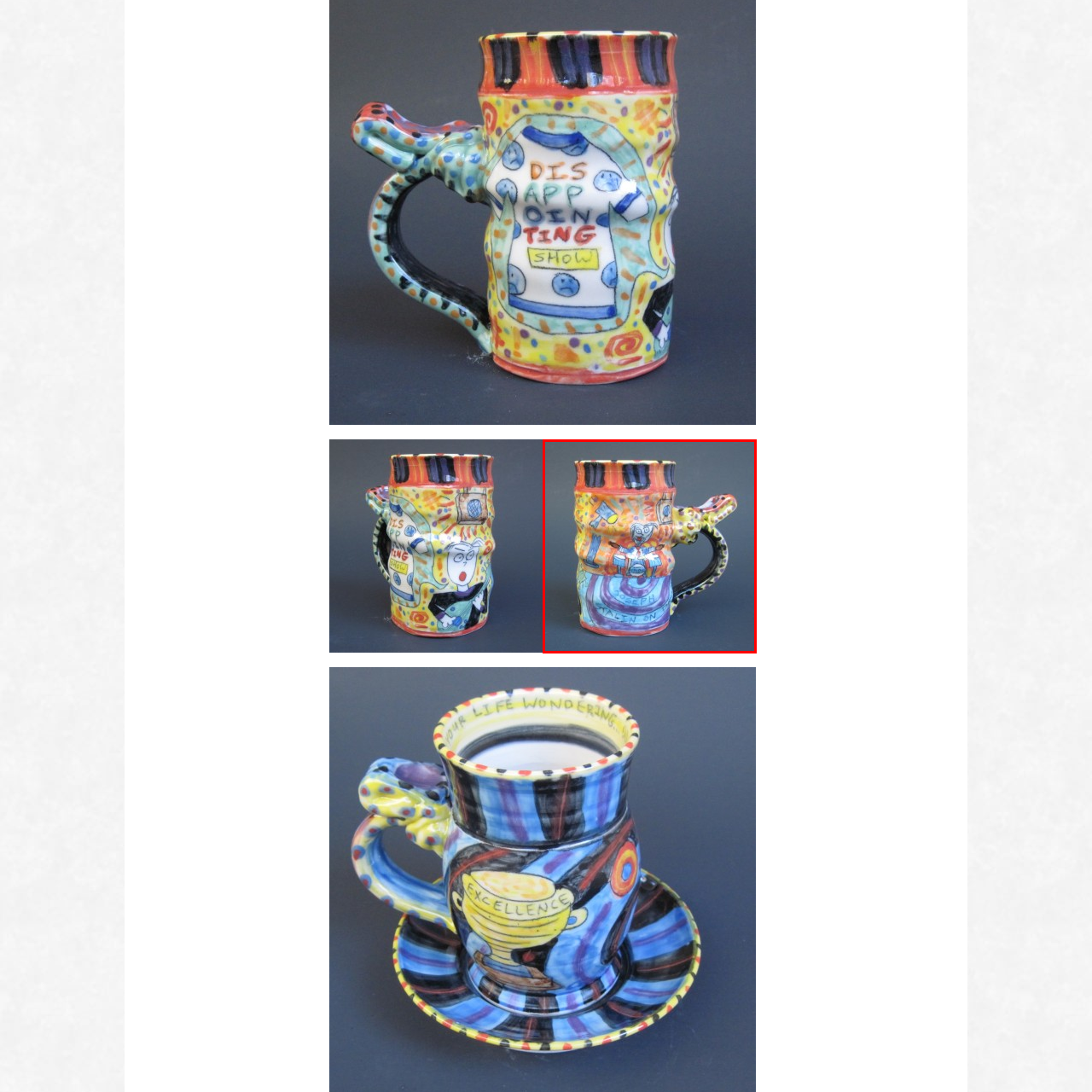What is the theme of the mug's design?
Analyze the image surrounded by the red bounding box and provide a thorough answer.

The caption suggests that the mug's design, featuring an inscription reading 'JOSEPH STALIN ON' and whimsical illustrations, has a provocative or humorous theme.